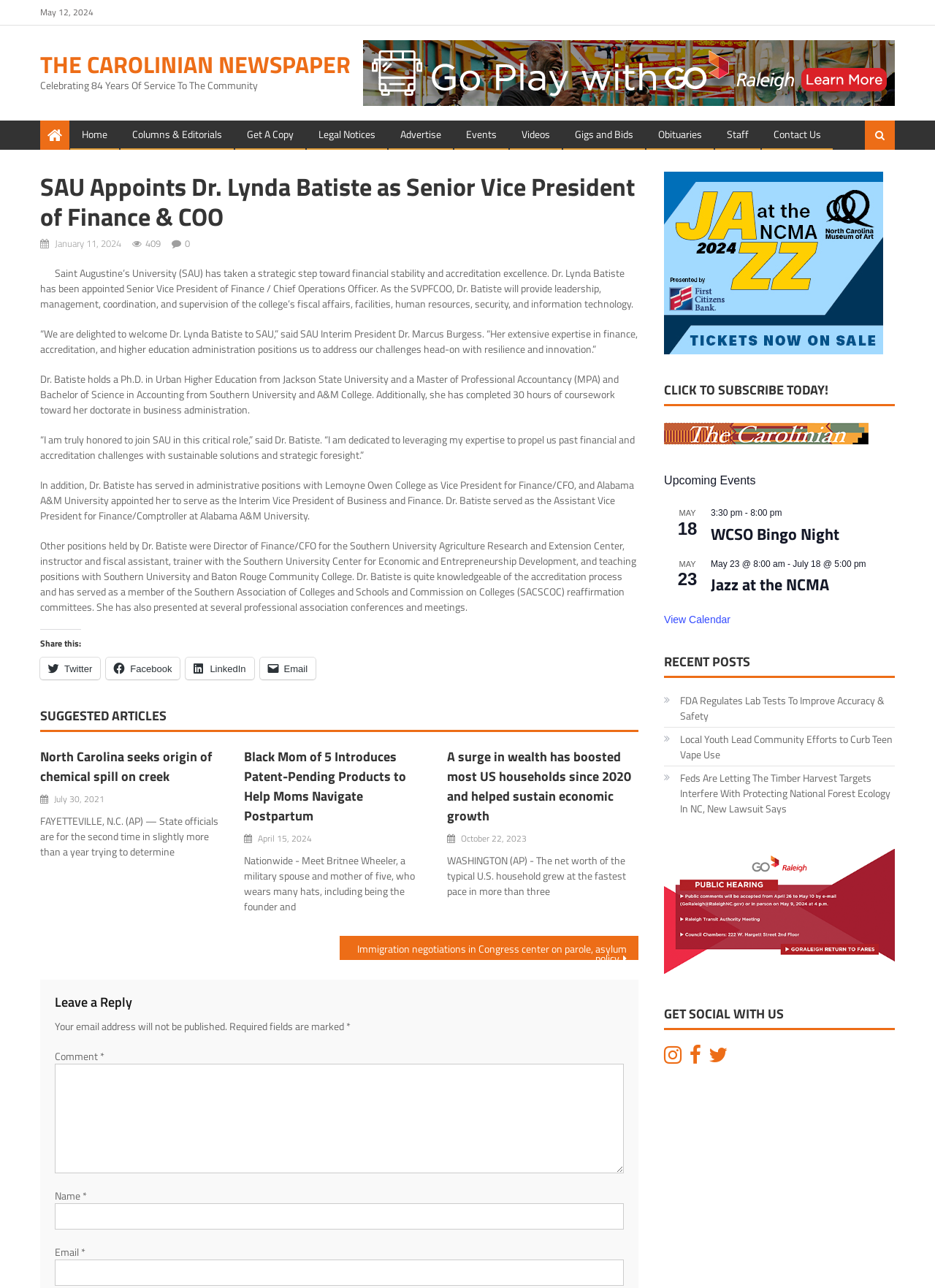Look at the image and answer the question in detail:
How many hours of coursework has Dr. Batiste completed toward her doctorate in business administration?

The webpage states that Dr. Batiste has completed 30 hours of coursework toward her doctorate in business administration. This information is mentioned in the section describing Dr. Batiste's educational background.